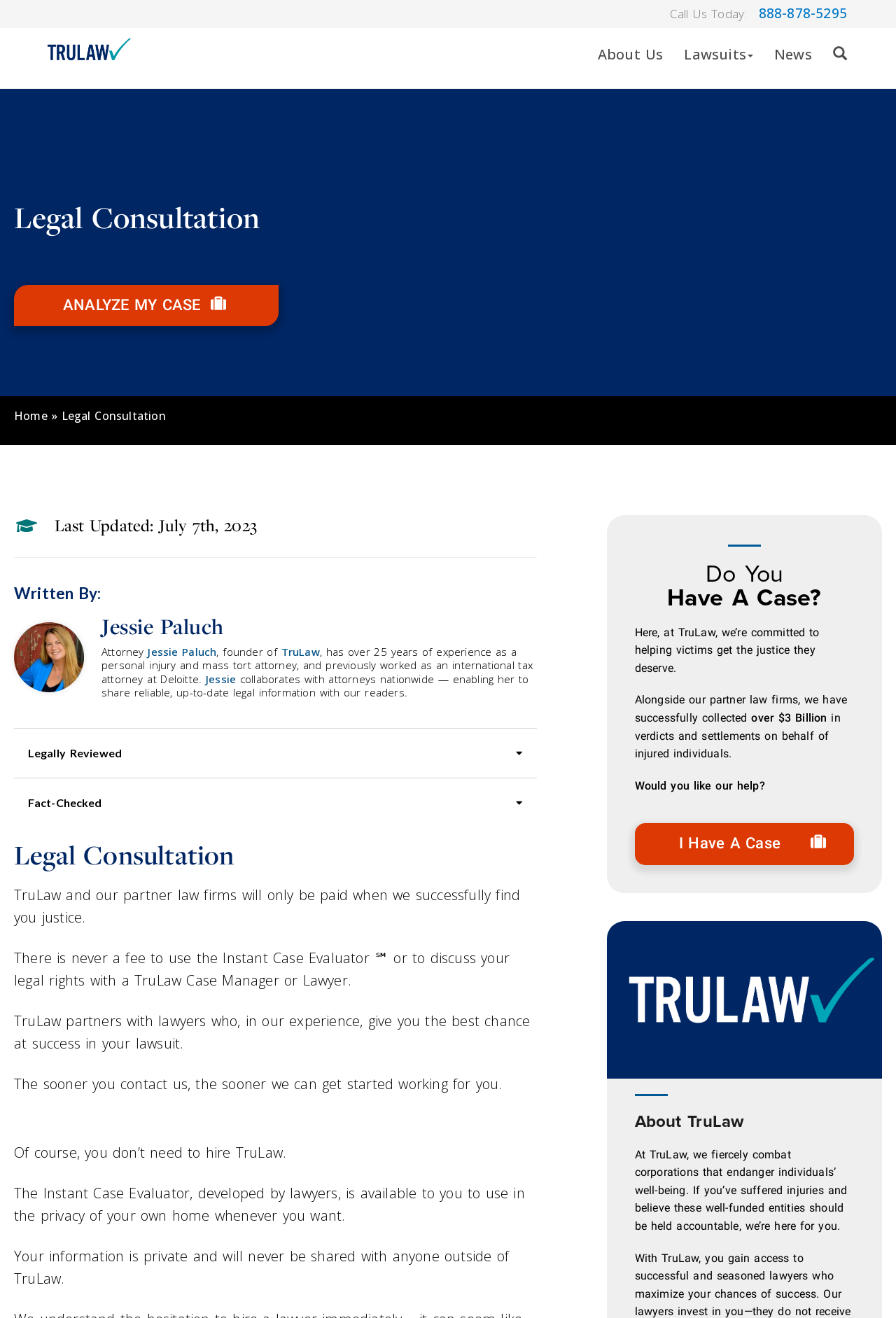Construct a comprehensive caption that outlines the webpage's structure and content.

The webpage is about TruLaw, a legal consultation service that only gets paid when they successfully find justice for their clients. At the top of the page, there is a call-to-action to call TruLaw, accompanied by their phone number. Below this, there is a navigation menu with links to "About Us", "Lawsuits", "News", and "Search". 

To the left of the navigation menu, there is a TruLaw logo, which is an image. Above the navigation menu, there is a heading that reads "Legal Consultation". 

Below the navigation menu, there is a prominent call-to-action button that reads "ANALYZE MY CASE". Next to this button, there is a breadcrumb navigation menu that shows the current page, "Legal Consultation", and a link to the "Home" page.

The main content of the page is divided into sections. The first section introduces TruLaw and its founder, Jessie Paluch, an attorney with over 25 years of experience. There is an image of Jessie Paluch accompanying this section.

The next section explains how TruLaw works, stating that they only get paid when they successfully find justice for their clients. There is no fee to use their Instant Case Evaluator or to discuss legal rights with a TruLaw Case Manager or Lawyer.

Below this, there is a section that explains the benefits of using TruLaw, including the fact that they partner with lawyers who give clients the best chance of success in their lawsuit.

The page also features an accordion section that contains additional information about TruLaw's services, including a disclosure that the content has been legally reviewed and fact-checked.

Towards the bottom of the page, there is a section that asks if the user has a case and invites them to get help from TruLaw. There is a call-to-action button that reads "I Have A Case". Below this, there is a section that provides more information about TruLaw and their mission to combat corporations that endanger individuals' well-being.

Finally, at the very bottom of the page, there is a footer section that displays the last updated date of the page and some additional text about the author, Jessie Paluch.